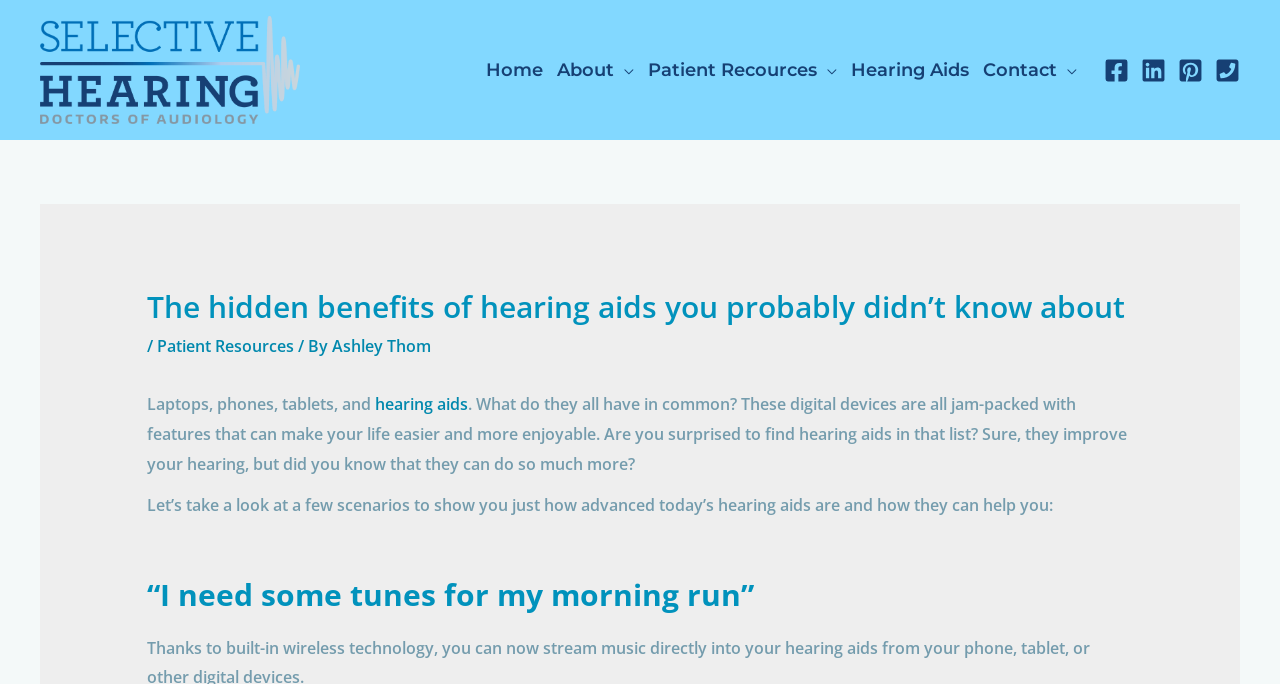What is the main title displayed on this webpage?

The hidden benefits of hearing aids you probably didn’t know about